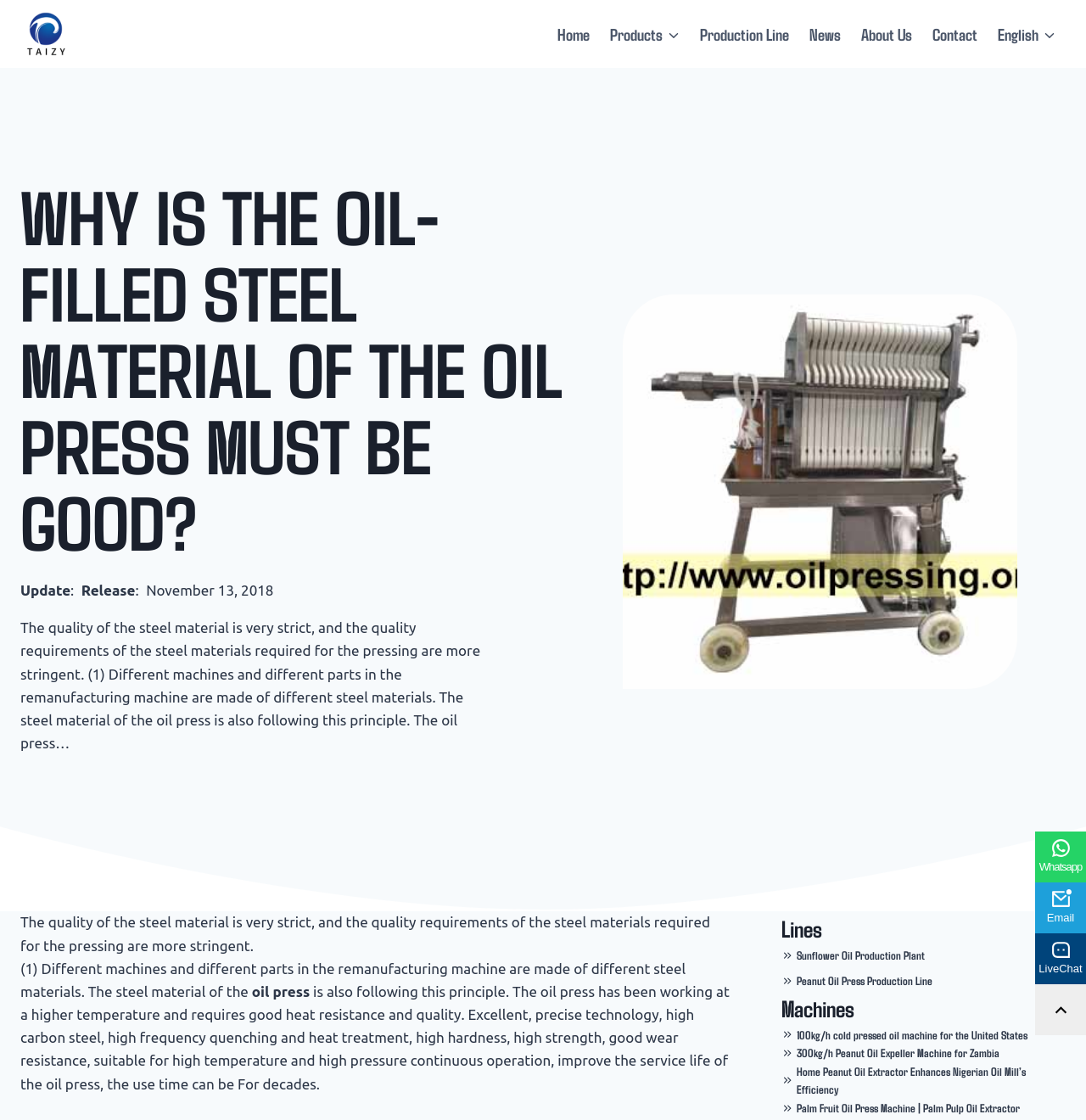Determine the bounding box coordinates of the clickable region to carry out the instruction: "Click the 'Sunflower Oil Production Plant' link".

[0.72, 0.845, 0.981, 0.861]